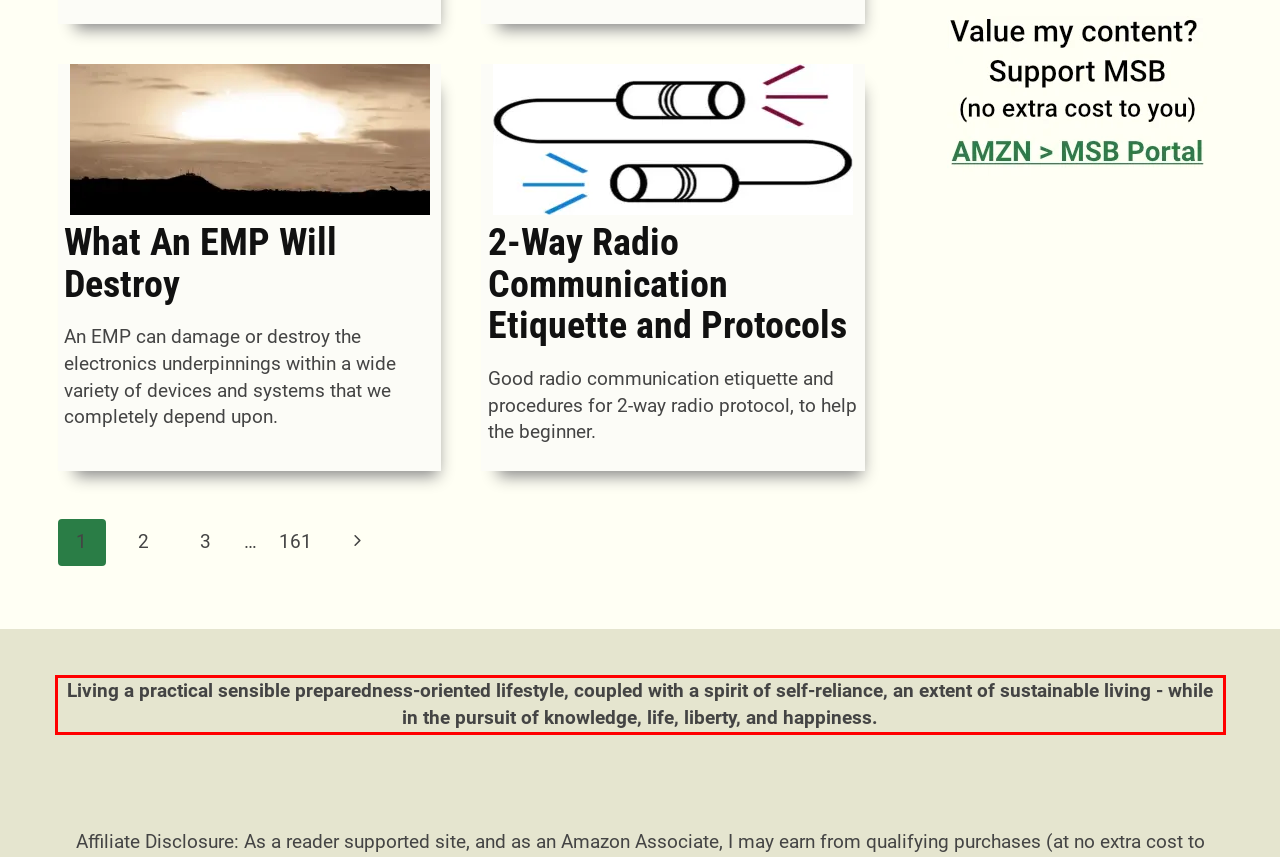Please look at the screenshot provided and find the red bounding box. Extract the text content contained within this bounding box.

Living a practical sensible preparedness-oriented lifestyle, coupled with a spirit of self-reliance, an extent of sustainable living - while in the pursuit of knowledge, life, liberty, and happiness.